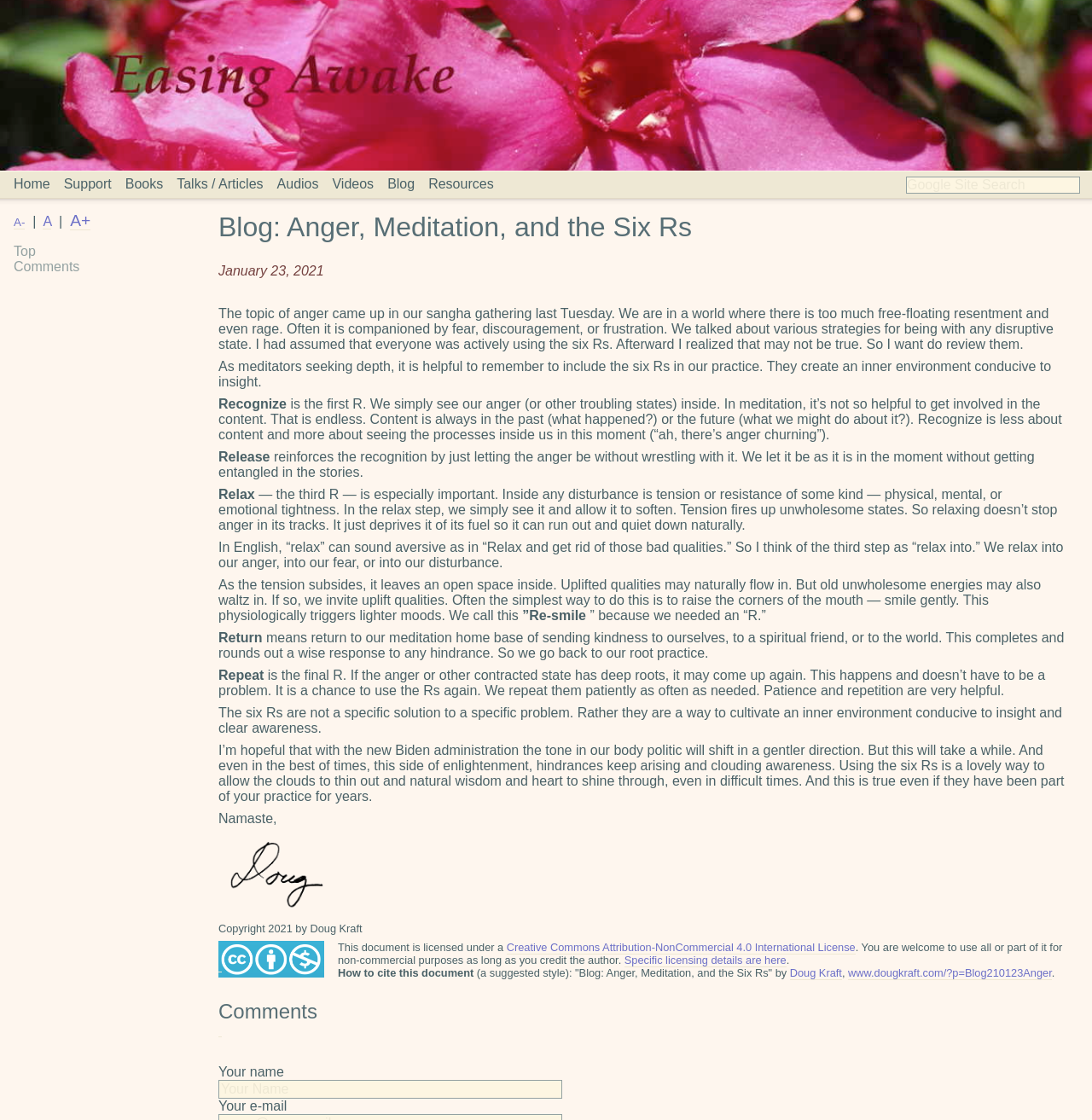Please provide a detailed answer to the question below based on the screenshot: 
What is the author's name?

I found the author's name by reading the text 'Copyright 2021 by Doug Kraft' at the bottom of the webpage, which indicates the author's name and copyright information.